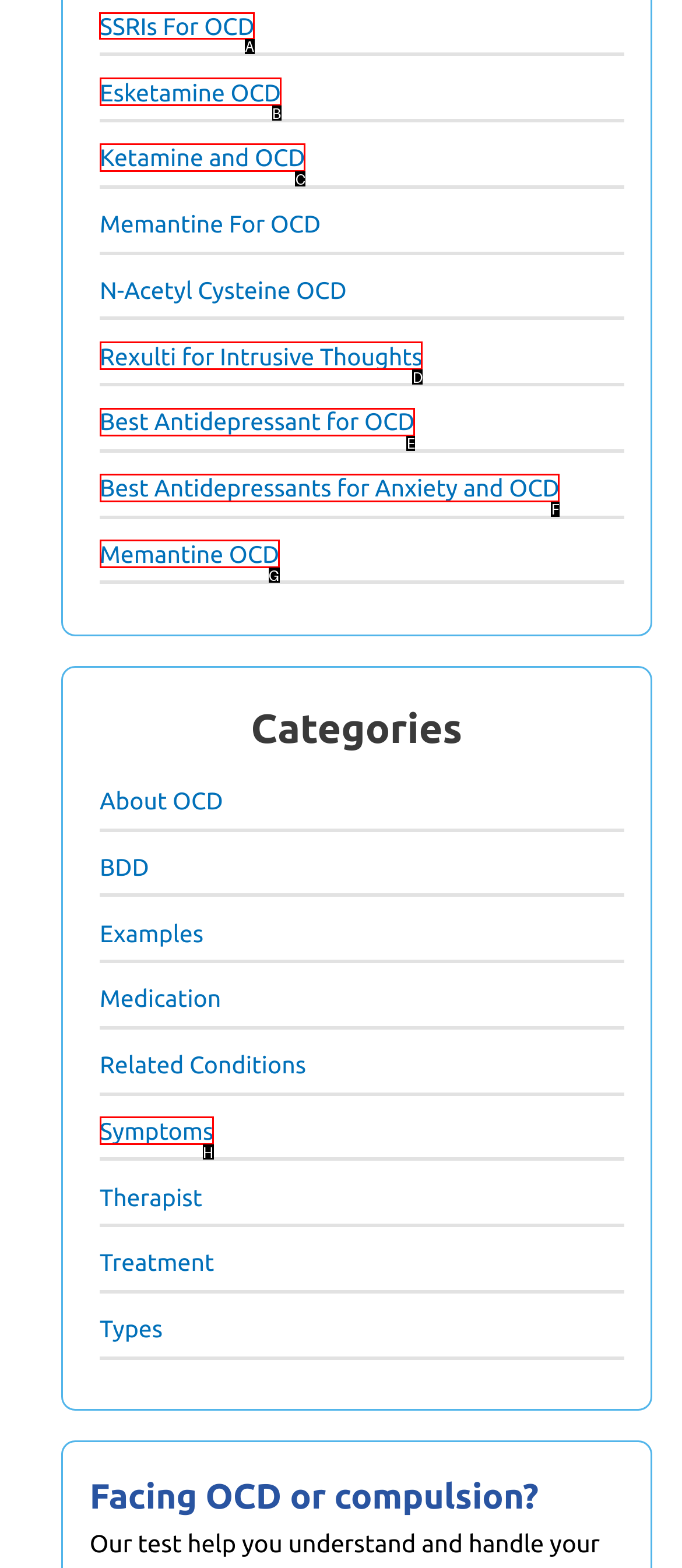Which HTML element should be clicked to complete the following task: Click on the link about SSRIs for OCD?
Answer with the letter corresponding to the correct choice.

A